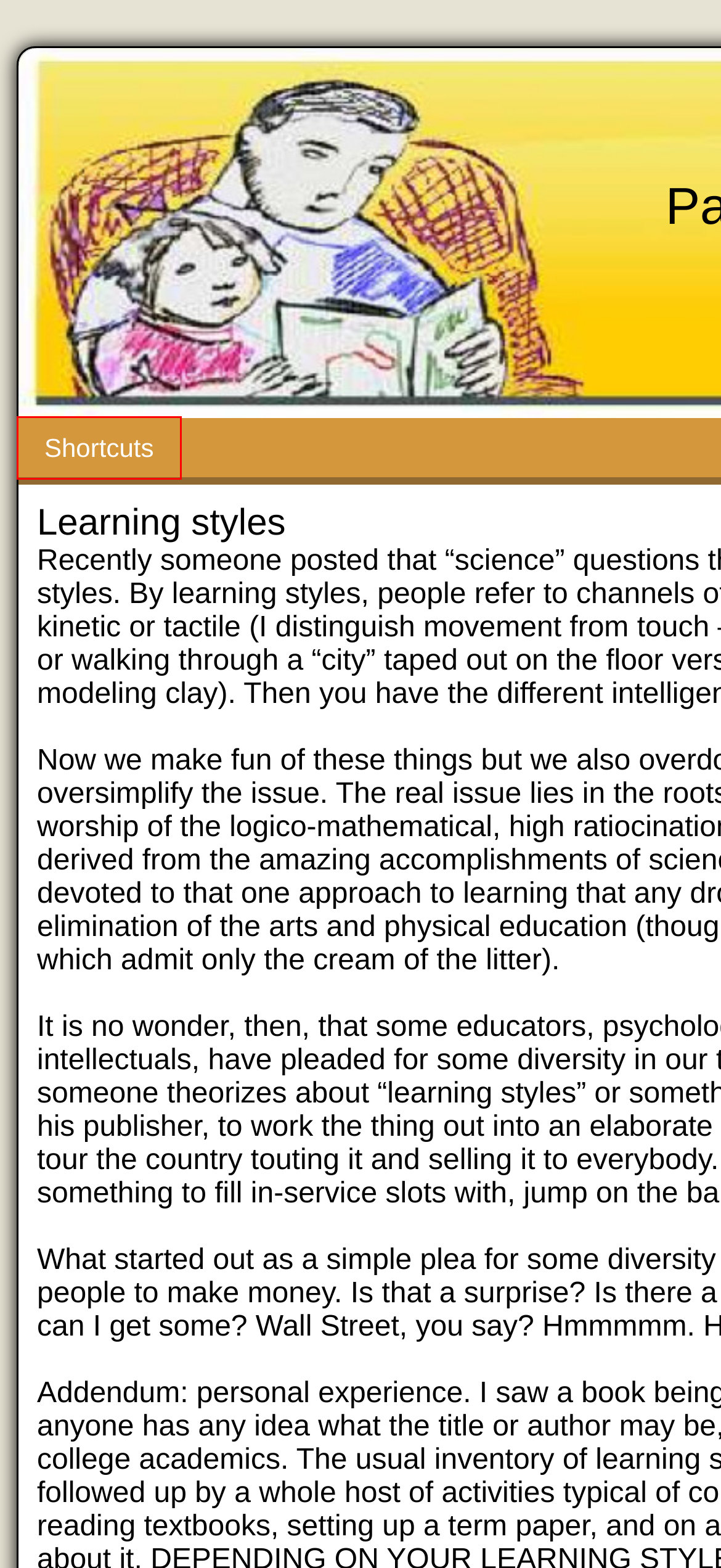Examine the screenshot of a webpage with a red bounding box around an element. Then, select the webpage description that best represents the new page after clicking the highlighted element. Here are the descriptions:
A. At the Jailhouse Door – Pat’s Polemics
B. M.O. More and more now I hear……….. – Pat’s Polemics
C. How does Trump survive? – Pat’s Polemics
D. The real shift – Pat’s Polemics
E. Comments for Pat’s Polemics
F. Shortcuts – Pat’s Polemics
G. Pat’s Polemics – On-going brilliance
H. What doesn’t matter in the U.S. – Pat’s Polemics

F